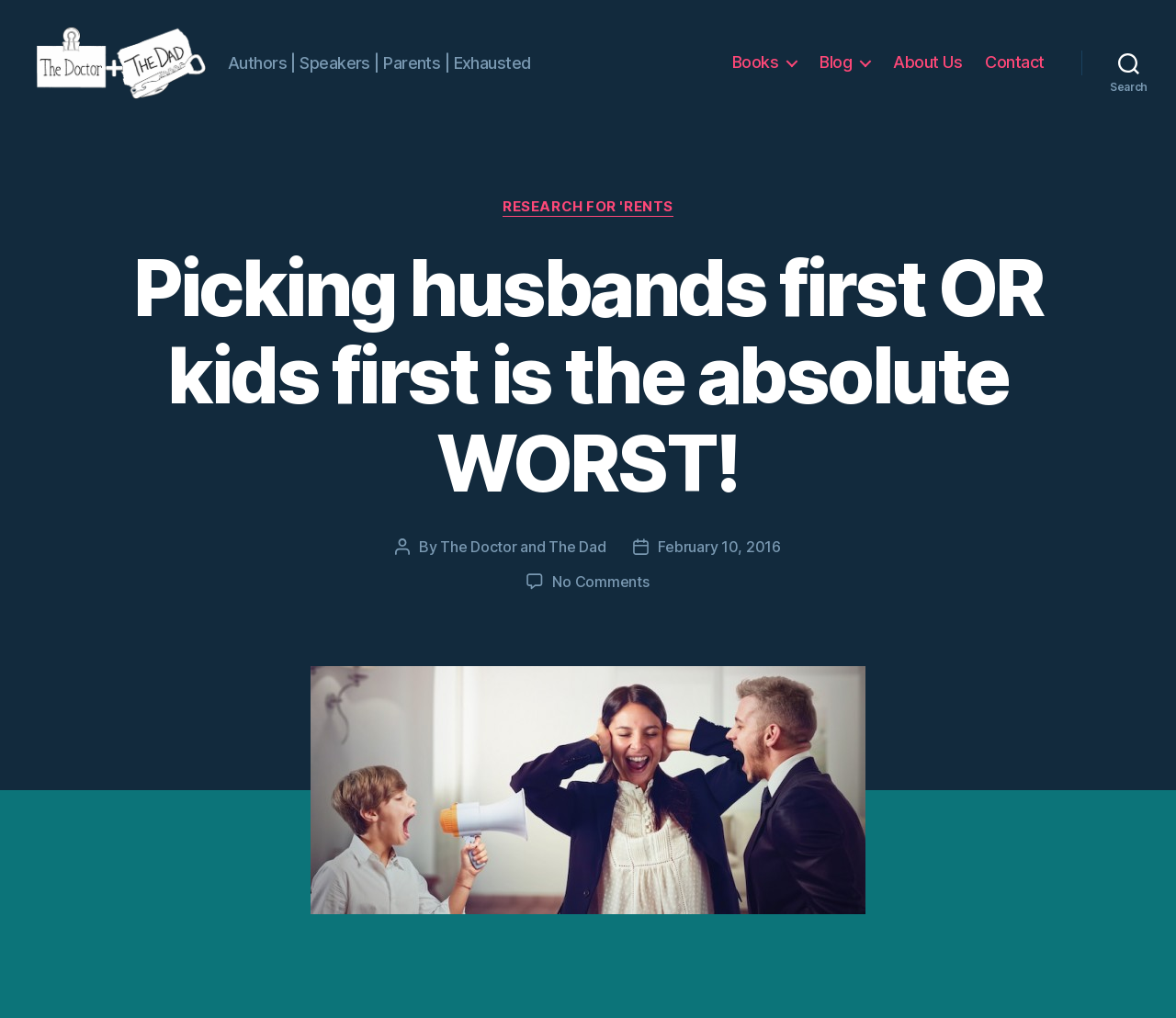What is the name of the authors?
Can you give a detailed and elaborate answer to the question?

The name of the authors can be found in the top-left corner of the webpage, where it says 'The Doctor and The Dad' in a link format.